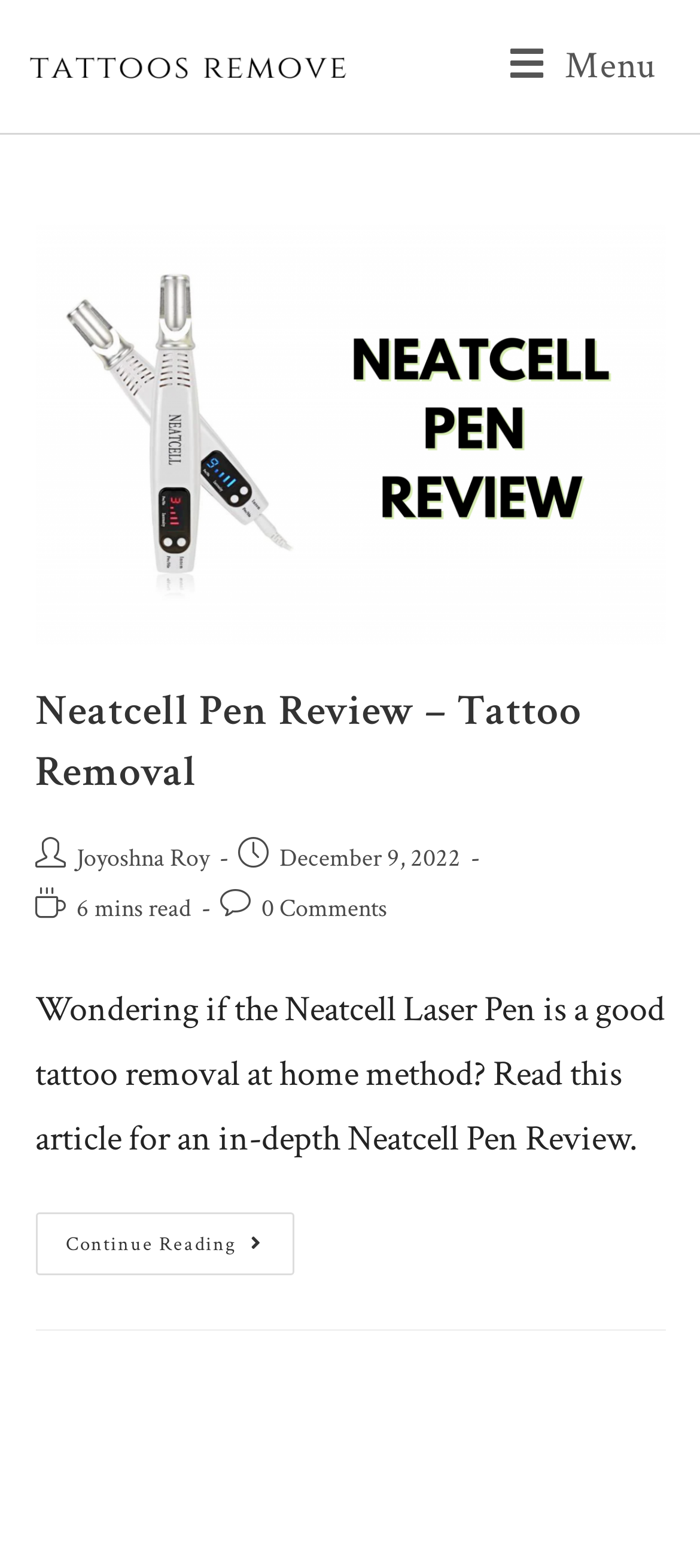Give a detailed explanation of the elements present on the webpage.

The webpage is about laser tattoo removal, specifically featuring an article about the Neatcell Pen Review. At the top, there is a logo or image with the text "Tattoos Remove" on the left side, and a "Mobile Menu" link on the right side. 

Below the top section, the main content area is divided into an article section and a sidebar. The article section takes up most of the page and contains a heading "Neatcell Pen Review – Tattoo Removal" with a link to read more about the article. There is also an image related to the article. 

Under the heading, there is a list of post details, including the author's name "Joyoshna Roy", the date "December 9, 2022", the reading time "6 mins read", and a link to "0 Comments". 

Following the post details, there is a brief summary of the article, which discusses whether the Neatcell Laser Pen is a good tattoo removal method at home. Finally, there is a "Continue Reading" link to access the full article.